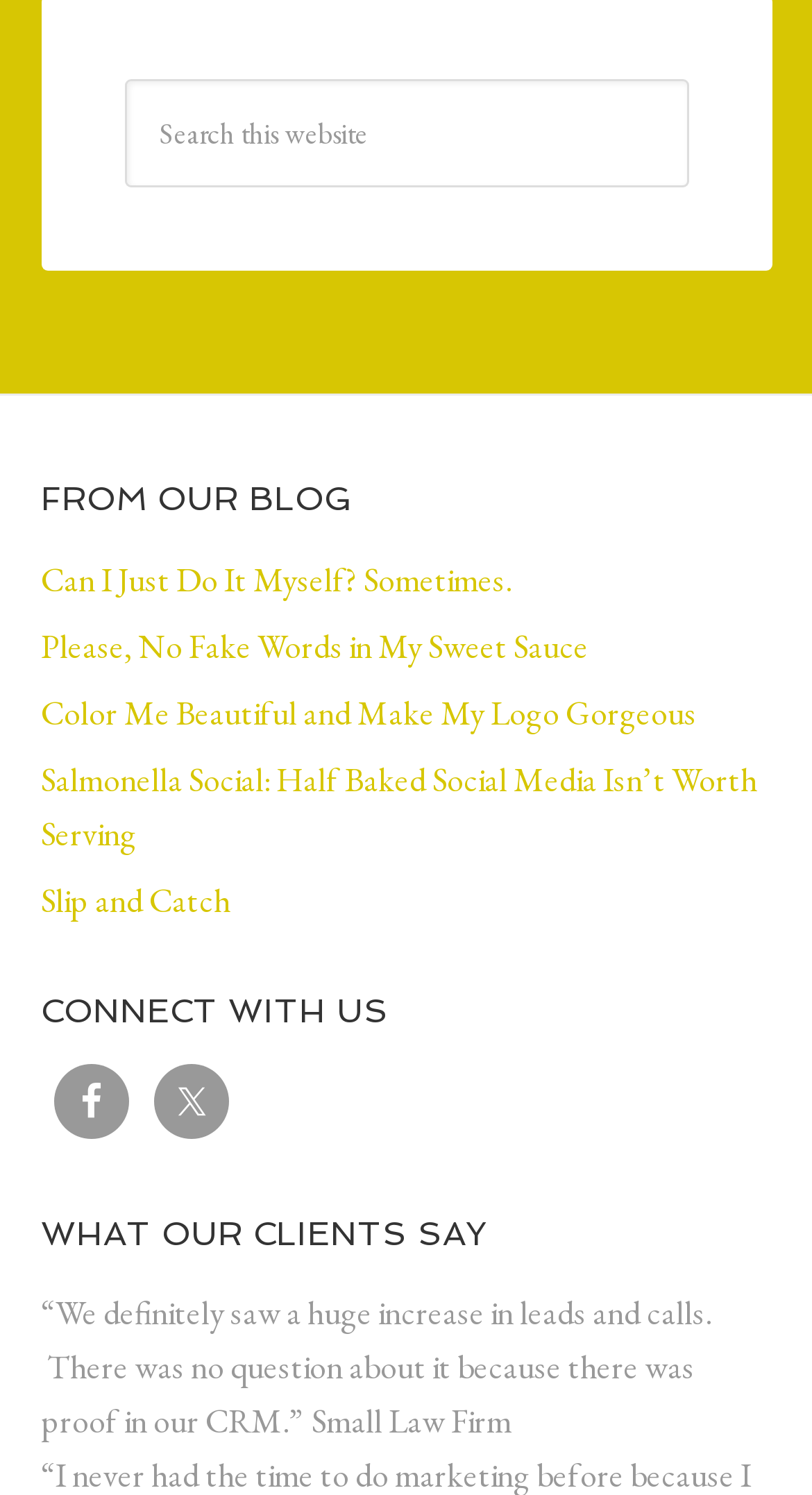What is the purpose of the search box?
Please respond to the question with a detailed and thorough explanation.

The search box is located at the top of the webpage with a button labeled 'Search'. Its purpose is to allow users to search for specific content within the website.